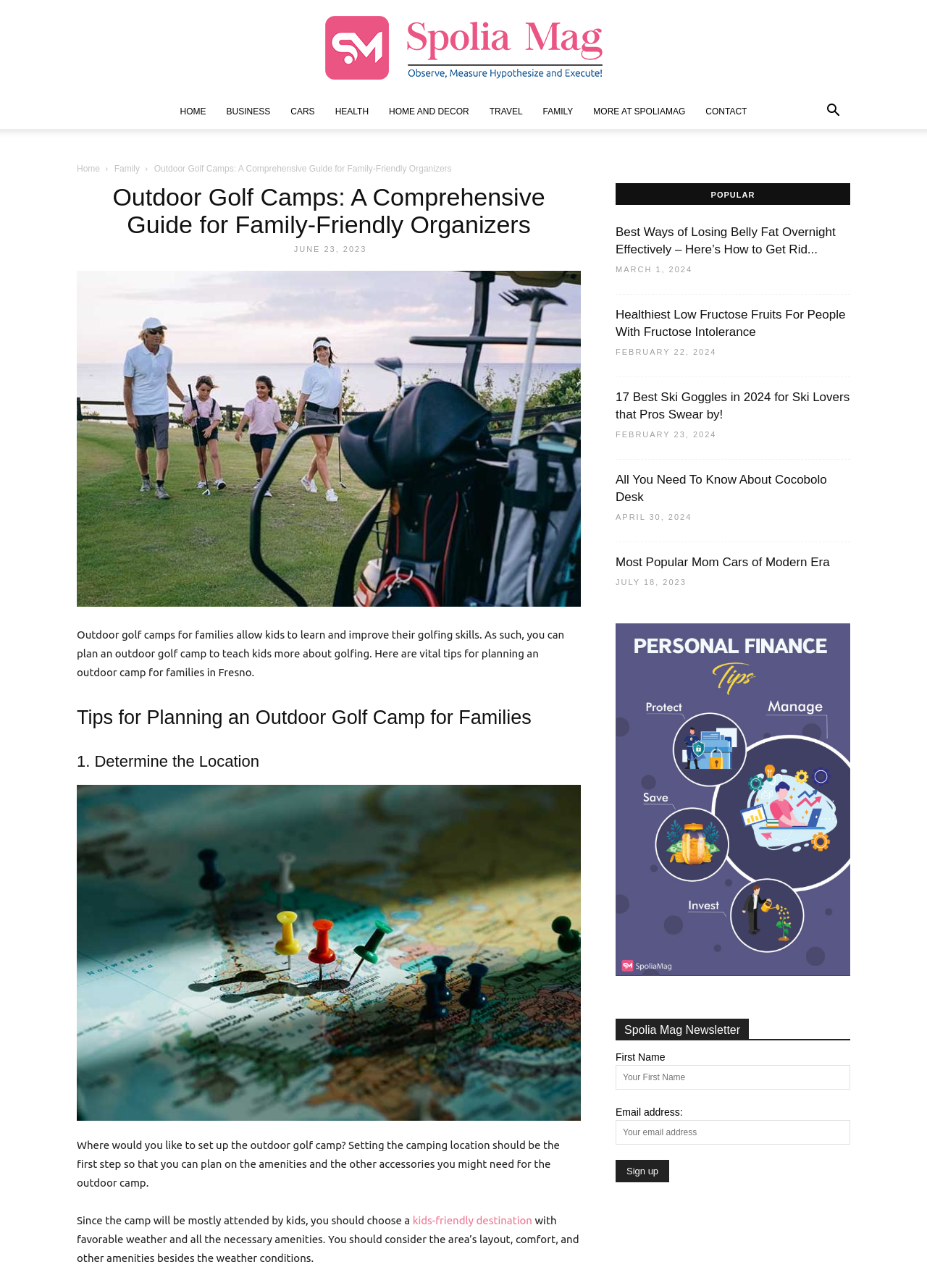Please give the bounding box coordinates of the area that should be clicked to fulfill the following instruction: "Search for something". The coordinates should be in the format of four float numbers from 0 to 1, i.e., [left, top, right, bottom].

[0.88, 0.083, 0.917, 0.092]